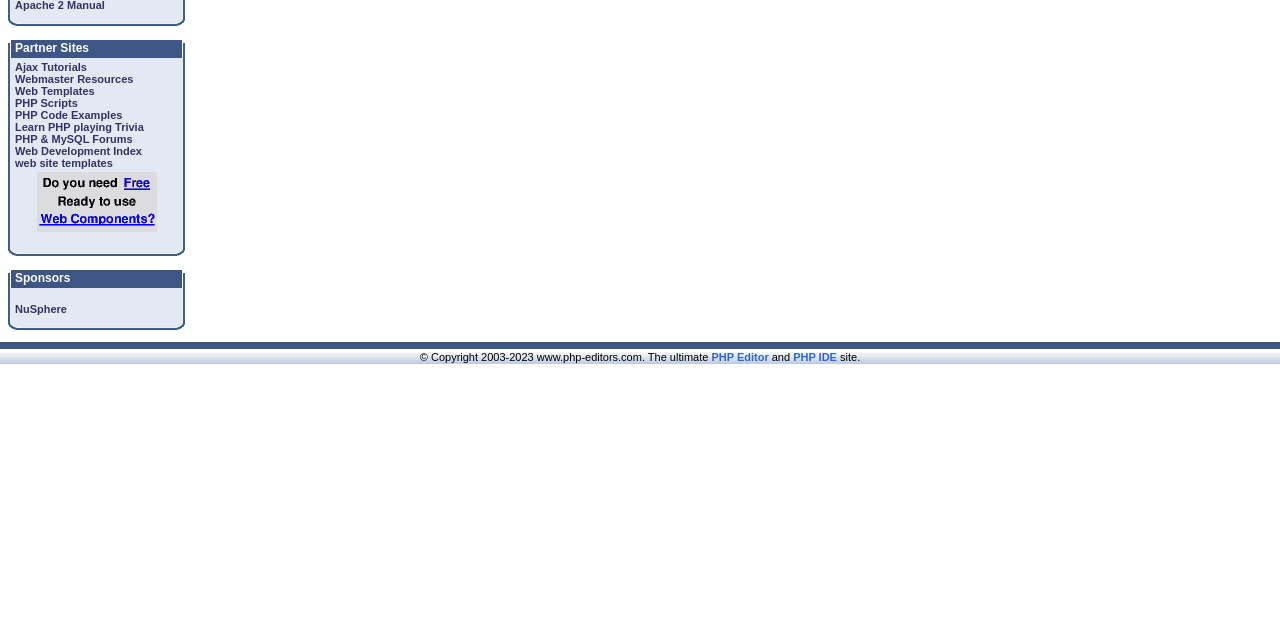Given the element description, predict the bounding box coordinates in the format (top-left x, top-left y, bottom-right x, bottom-right y), using floating point numbers between 0 and 1: web site templates

[0.012, 0.245, 0.088, 0.264]